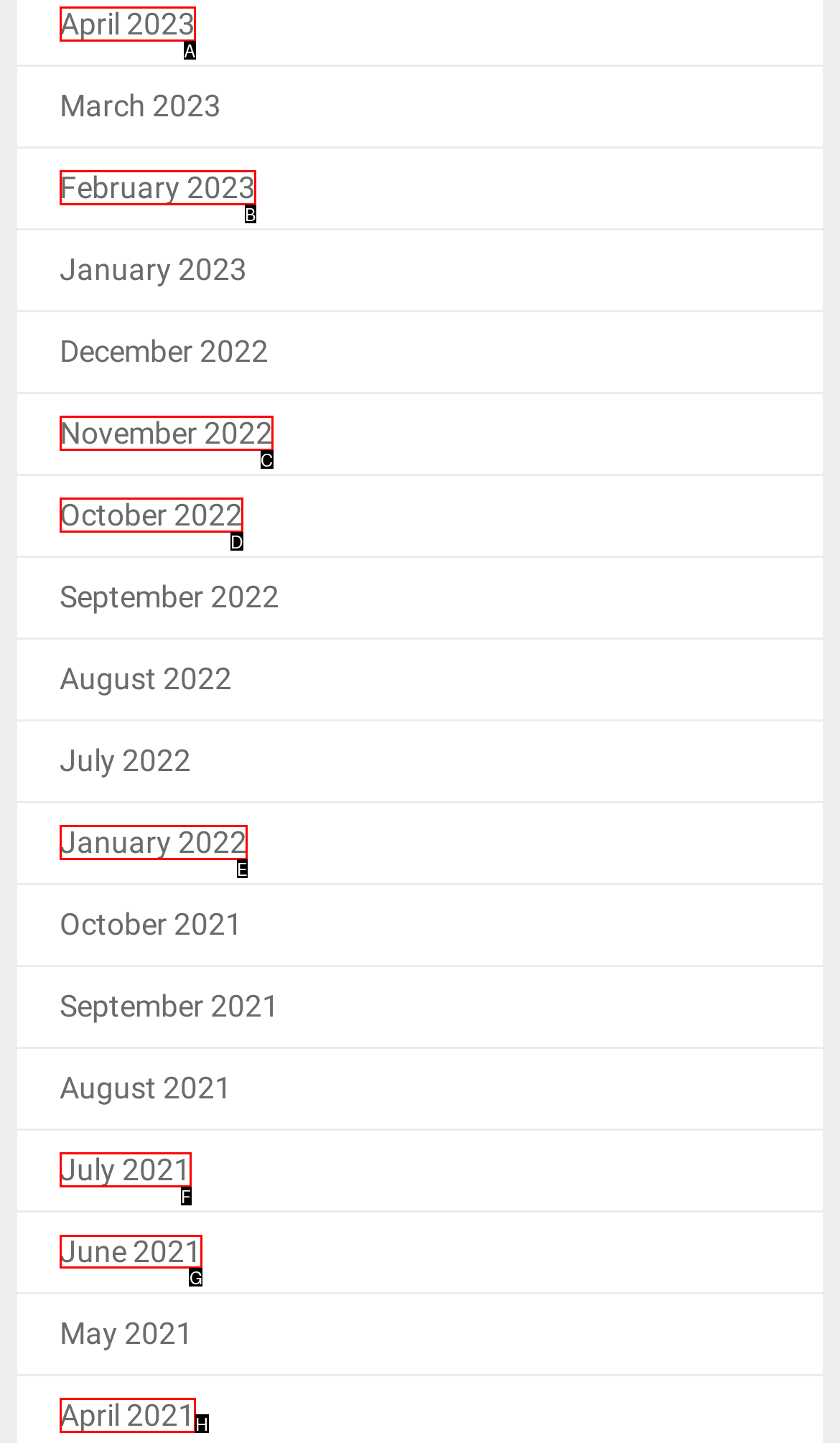Which UI element should be clicked to perform the following task: view June 2021? Answer with the corresponding letter from the choices.

G